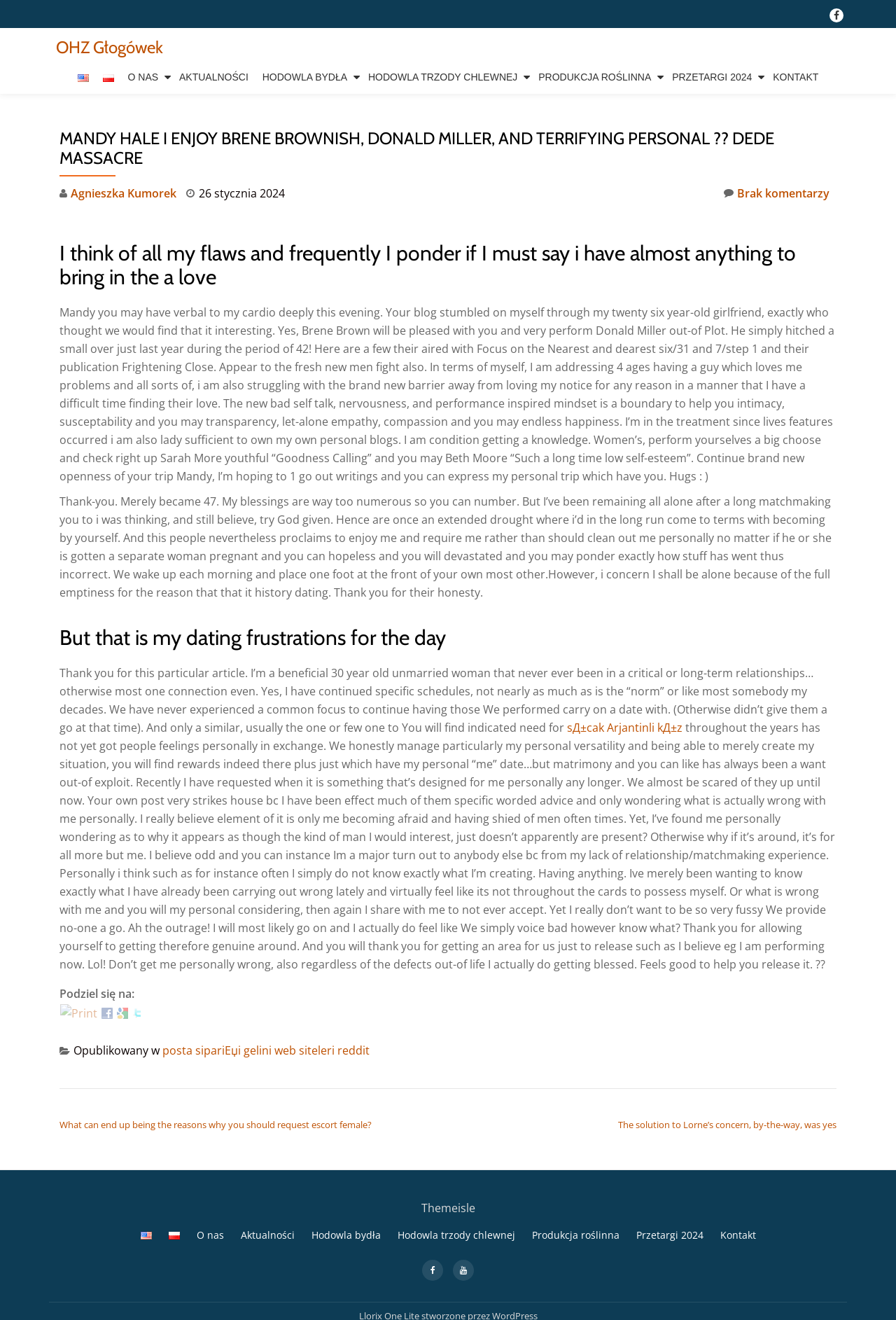Please provide the bounding box coordinates for the element that needs to be clicked to perform the instruction: "Contact Acelion through email". The coordinates must consist of four float numbers between 0 and 1, formatted as [left, top, right, bottom].

None